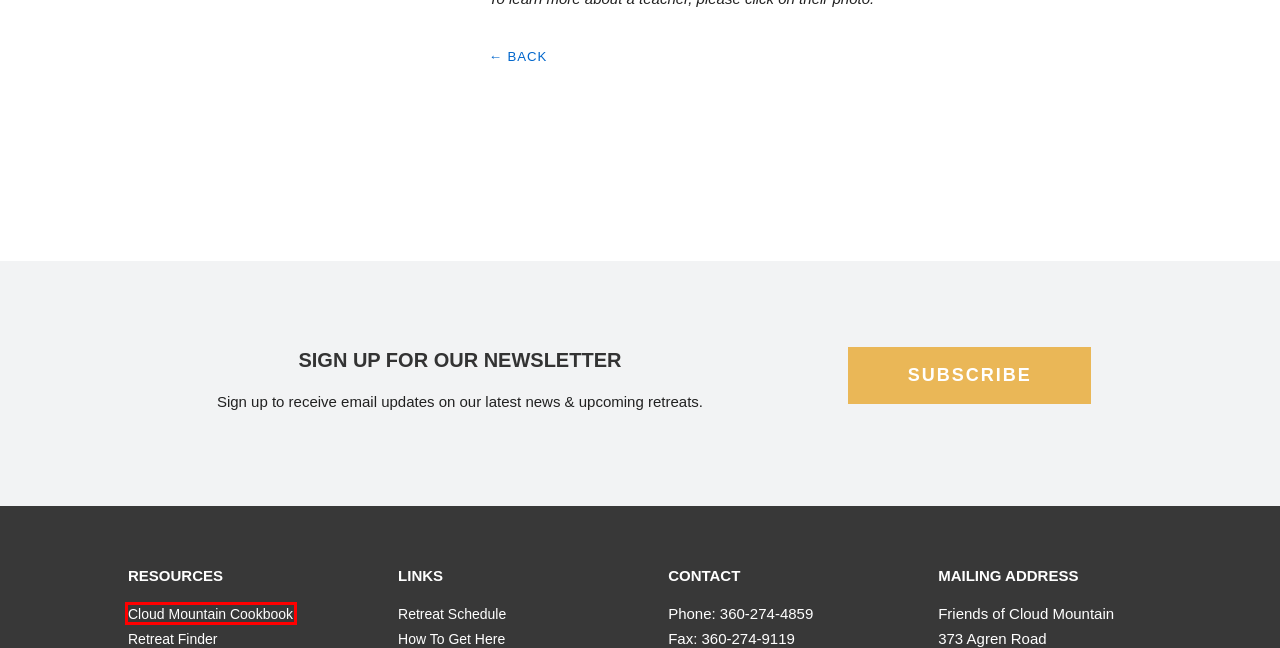You are given a screenshot of a webpage with a red bounding box around an element. Choose the most fitting webpage description for the page that appears after clicking the element within the red bounding box. Here are the candidates:
A. DONATION FORM | Cloud Mountain Retreat Center
B. RETREAT REGISTRATION FORM | Cloud Mountain Retreat Center
C. REGISTRATION OVERVIEW | Cloud Mountain Retreat Center
D. NUNS INITIATIVE | Cloud Mountain Retreat Center
E. Cloud Mountain Cookbook
F. All Retreats | Cloud Mountain Retreat Center
G. CONTACT | Cloud Mountain Retreat Center
H. ABOUT US | Cloud Mountain Retreat Center

E